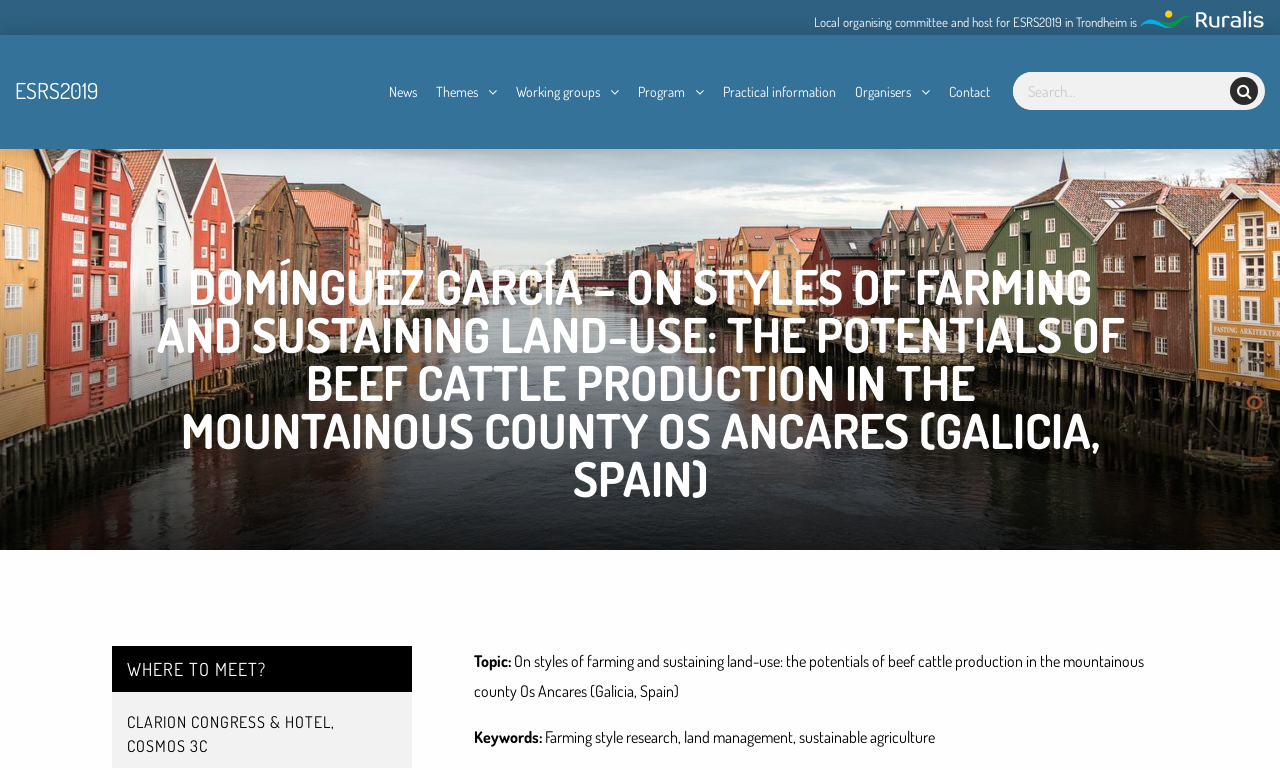Summarize the webpage with a detailed and informative caption.

The webpage appears to be related to a conference or event, specifically the ESRS2019 conference in Trondheim. At the top, there is a link to the local organizing committee and host, accompanied by an image. Below this, there are several links to different sections of the website, including "News", "Themes", "Working groups", "Program", "Practical information", "Organisers", and "Contact".

On the left side of the page, there is a search bar with a magnifying glass icon. To the right of the search bar, there is a heading that appears to be the title of a research paper or presentation, "DOMÍNGUEZ GARCÍA – ON STYLES OF FARMING AND SUSTAINING LAND-USE: THE POTENTIALS OF BEEF CATTLE PRODUCTION IN THE MOUNTAINOUS COUNTY OS ANCARES (GALICIA, SPAIN)".

Below this heading, there are several blocks of text. One block provides information on where to meet, specifying the Clarion Congress & Hotel, Cosmos 3C. Another block lists the topic, title, and keywords of the research paper, which are "Farming style research, land management, sustainable agriculture".